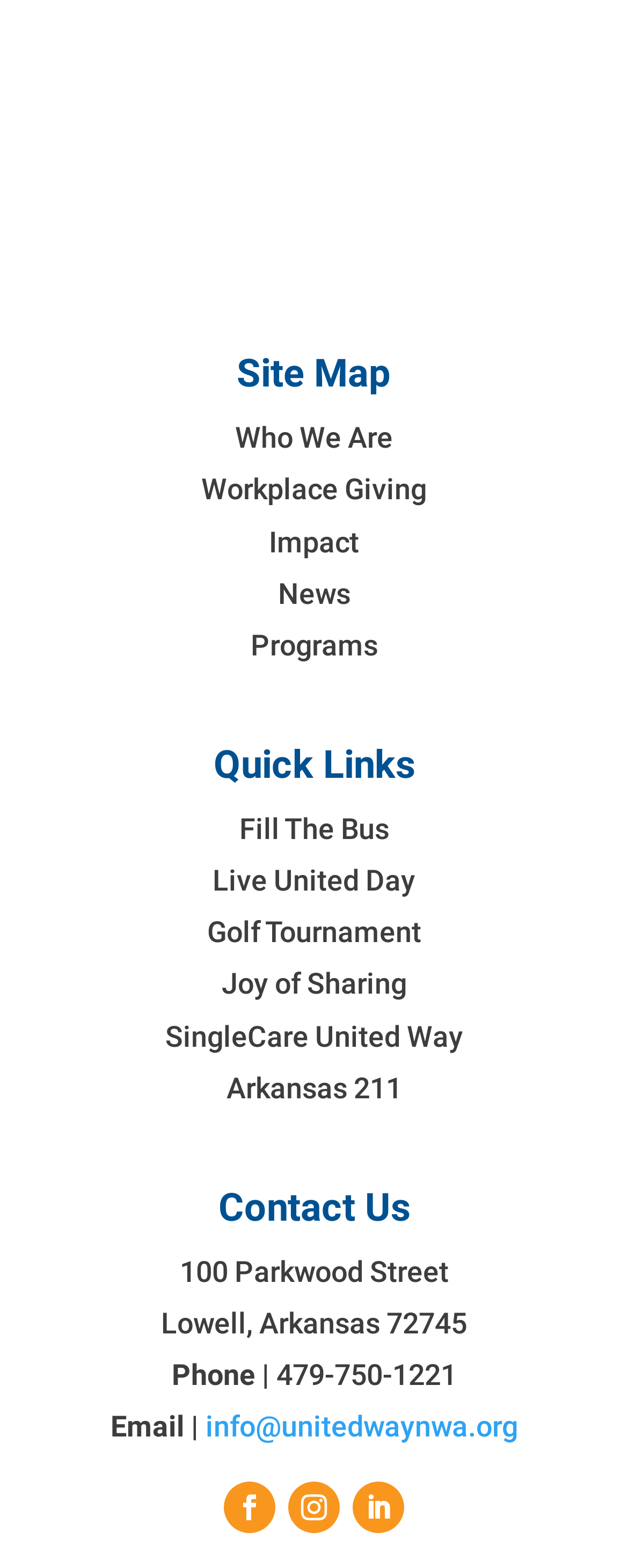Return the bounding box coordinates of the UI element that corresponds to this description: "Follow". The coordinates must be given as four float numbers in the range of 0 and 1, [left, top, right, bottom].

[0.562, 0.944, 0.644, 0.977]